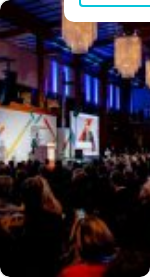What is Germany's role in the region?
Based on the image, answer the question with a single word or brief phrase.

Proactive in supporting trade agreements